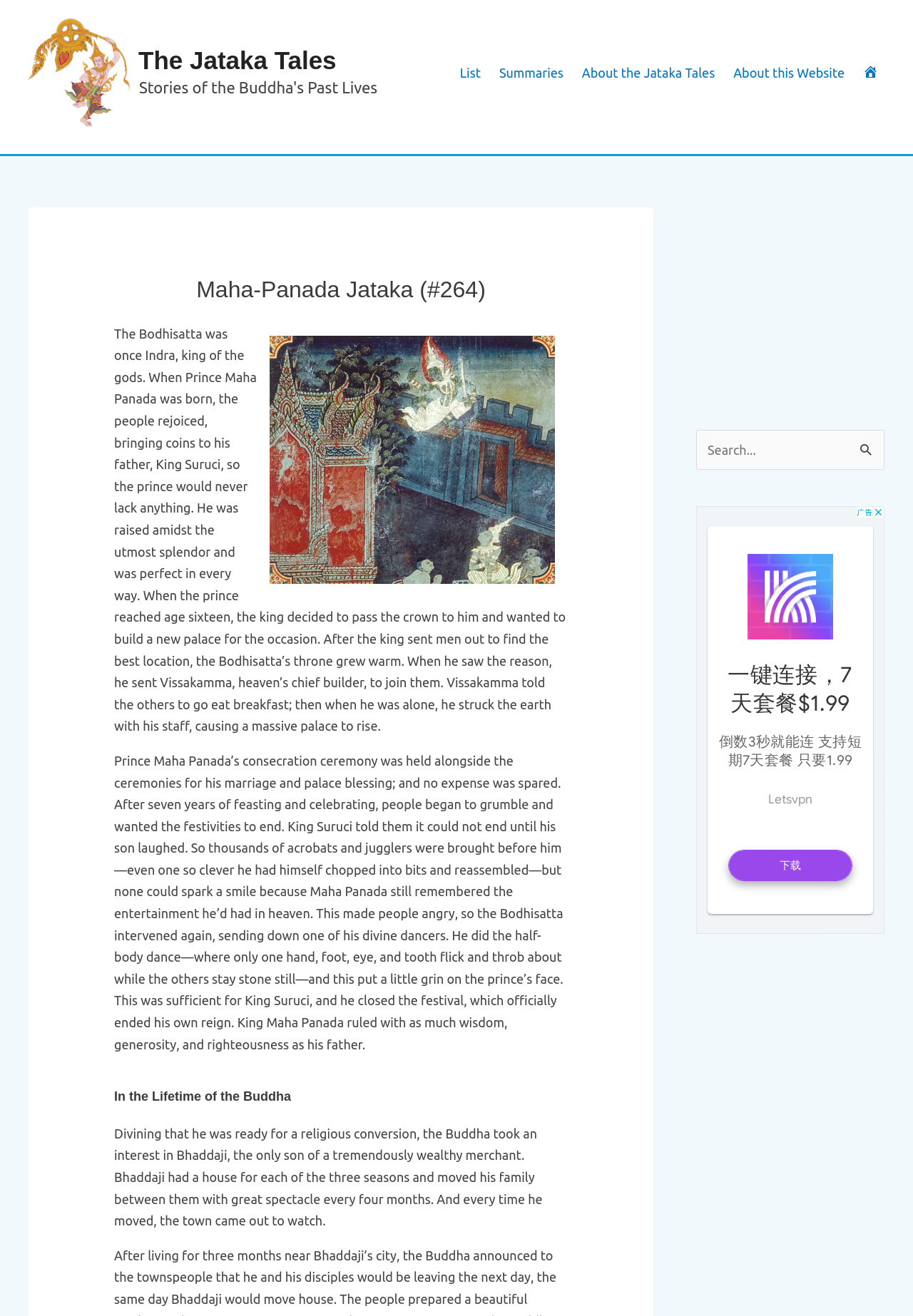Find the bounding box coordinates of the area to click in order to follow the instruction: "Click the link to go to the Jataka Tales".

[0.027, 0.048, 0.145, 0.059]